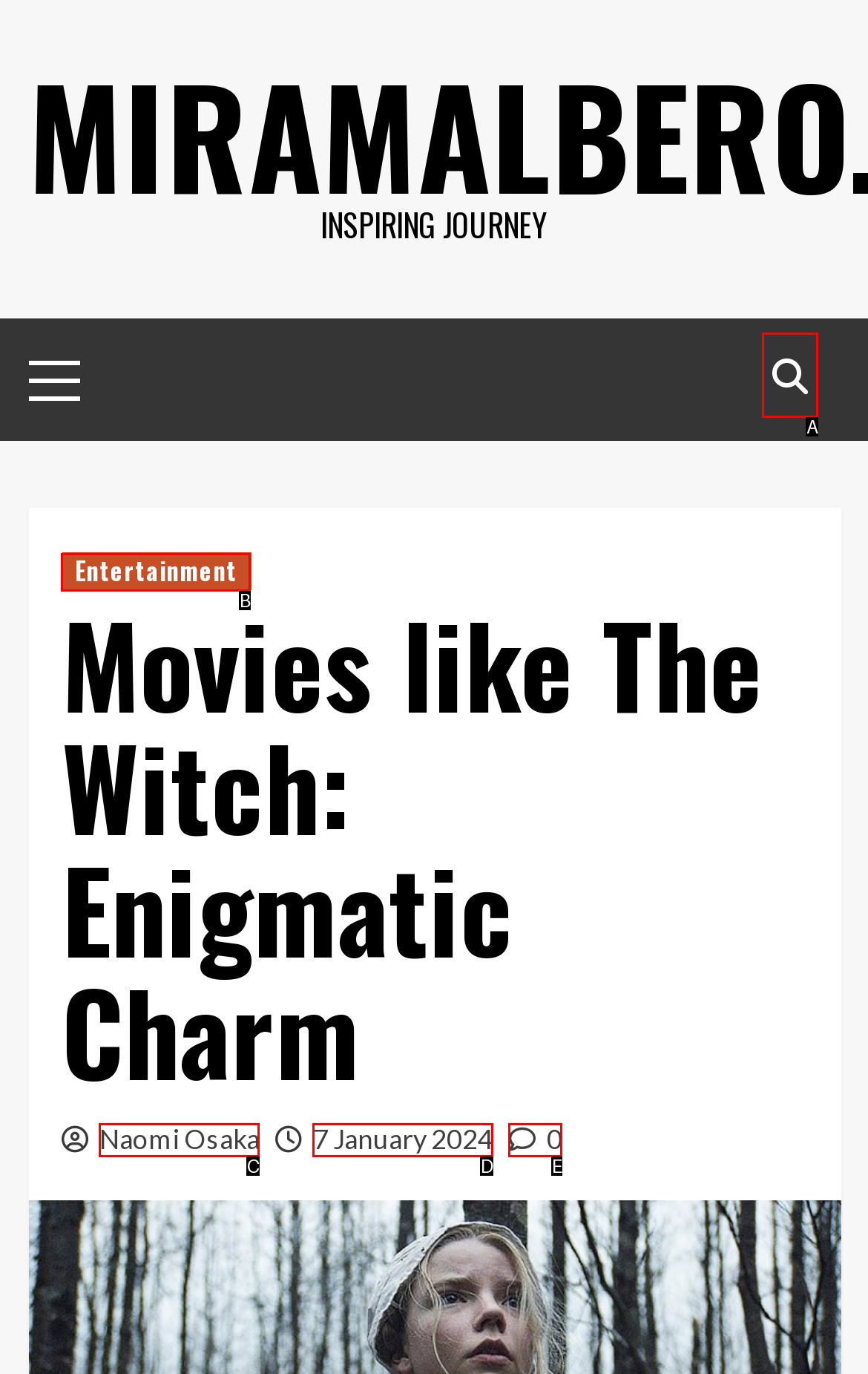From the choices provided, which HTML element best fits the description: 7 January 2024? Answer with the appropriate letter.

D